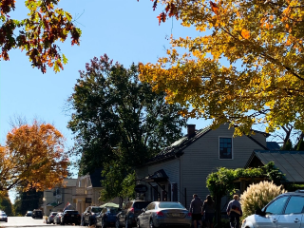Using the information shown in the image, answer the question with as much detail as possible: What type of architecture is featured in the homes?

The caption specifically mentions the quaint architecture of the homes, which adds charm to the setting, suggesting that the homes have a unique and old-fashioned style.